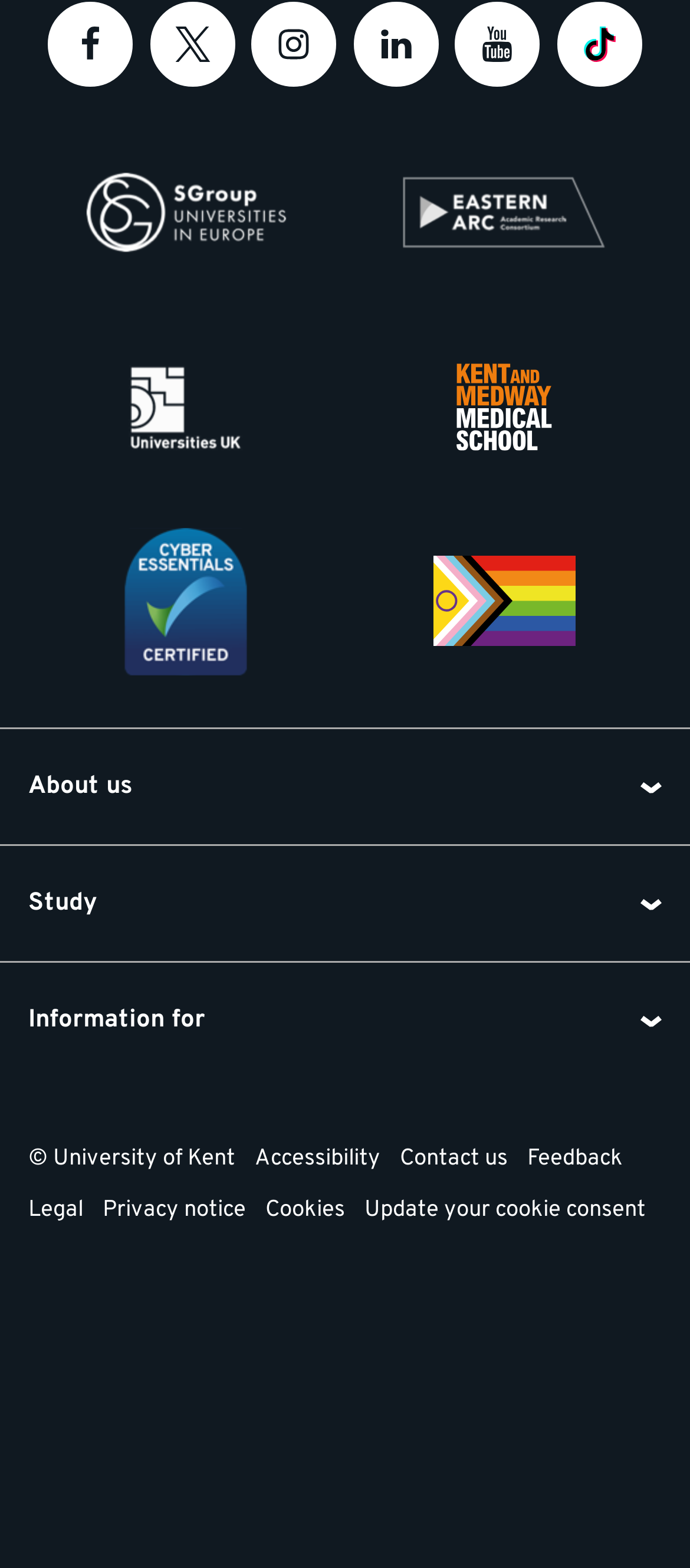Please indicate the bounding box coordinates for the clickable area to complete the following task: "Click About us". The coordinates should be specified as four float numbers between 0 and 1, i.e., [left, top, right, bottom].

[0.041, 0.474, 0.959, 0.53]